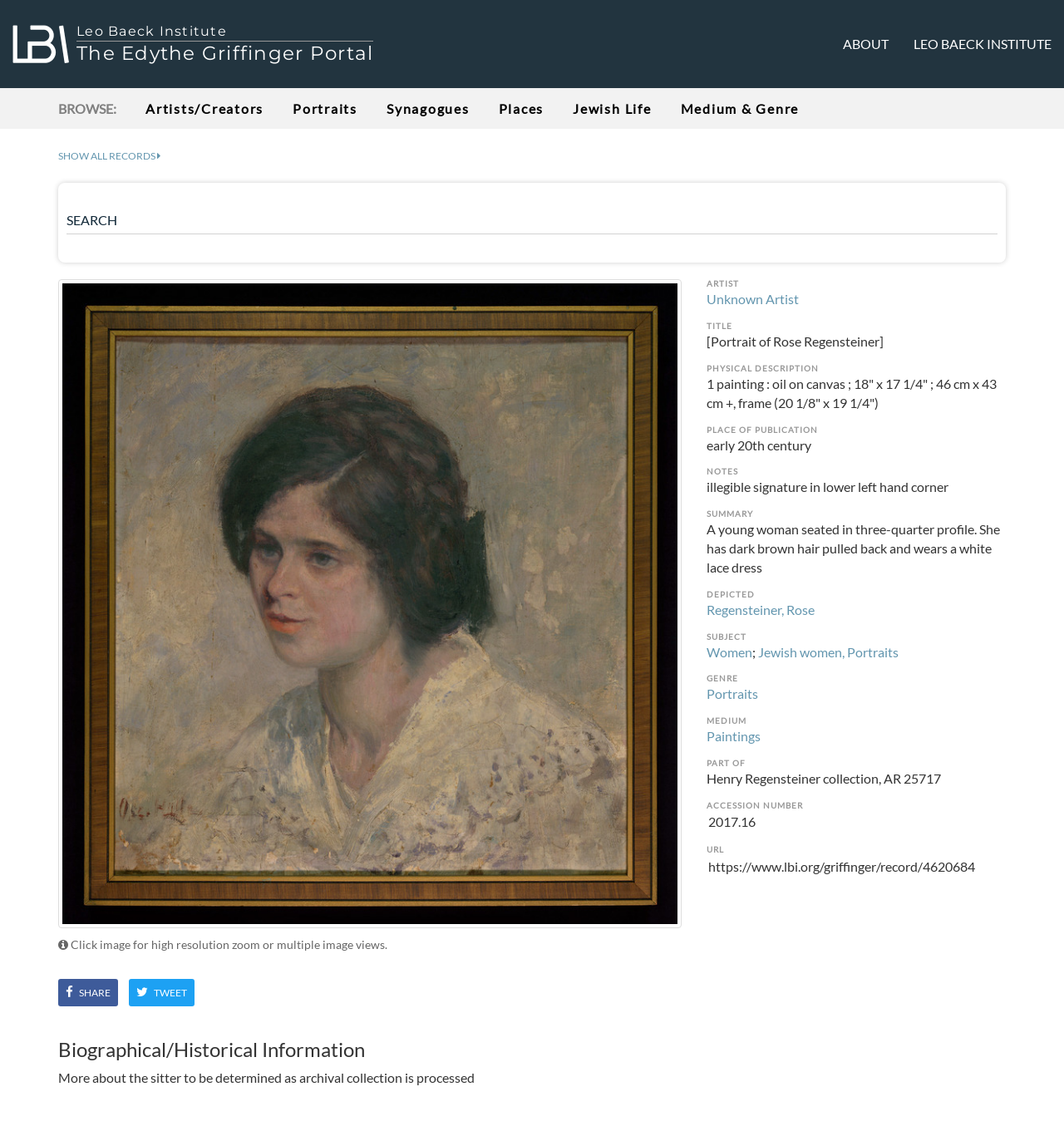Can you find the bounding box coordinates of the area I should click to execute the following instruction: "Search for records"?

[0.062, 0.181, 0.938, 0.209]